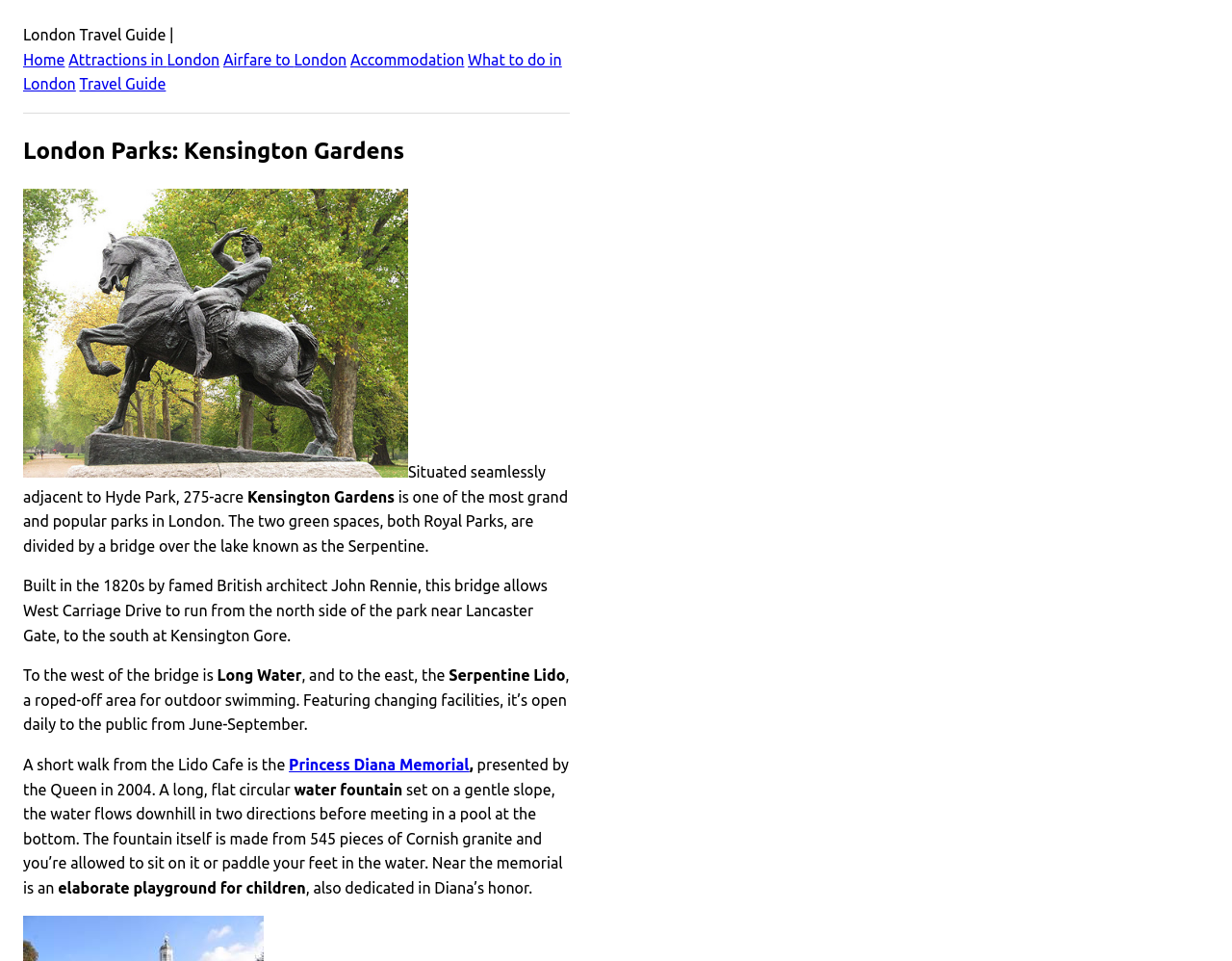Given the element description "Travel Guide", identify the bounding box of the corresponding UI element.

[0.064, 0.078, 0.135, 0.096]